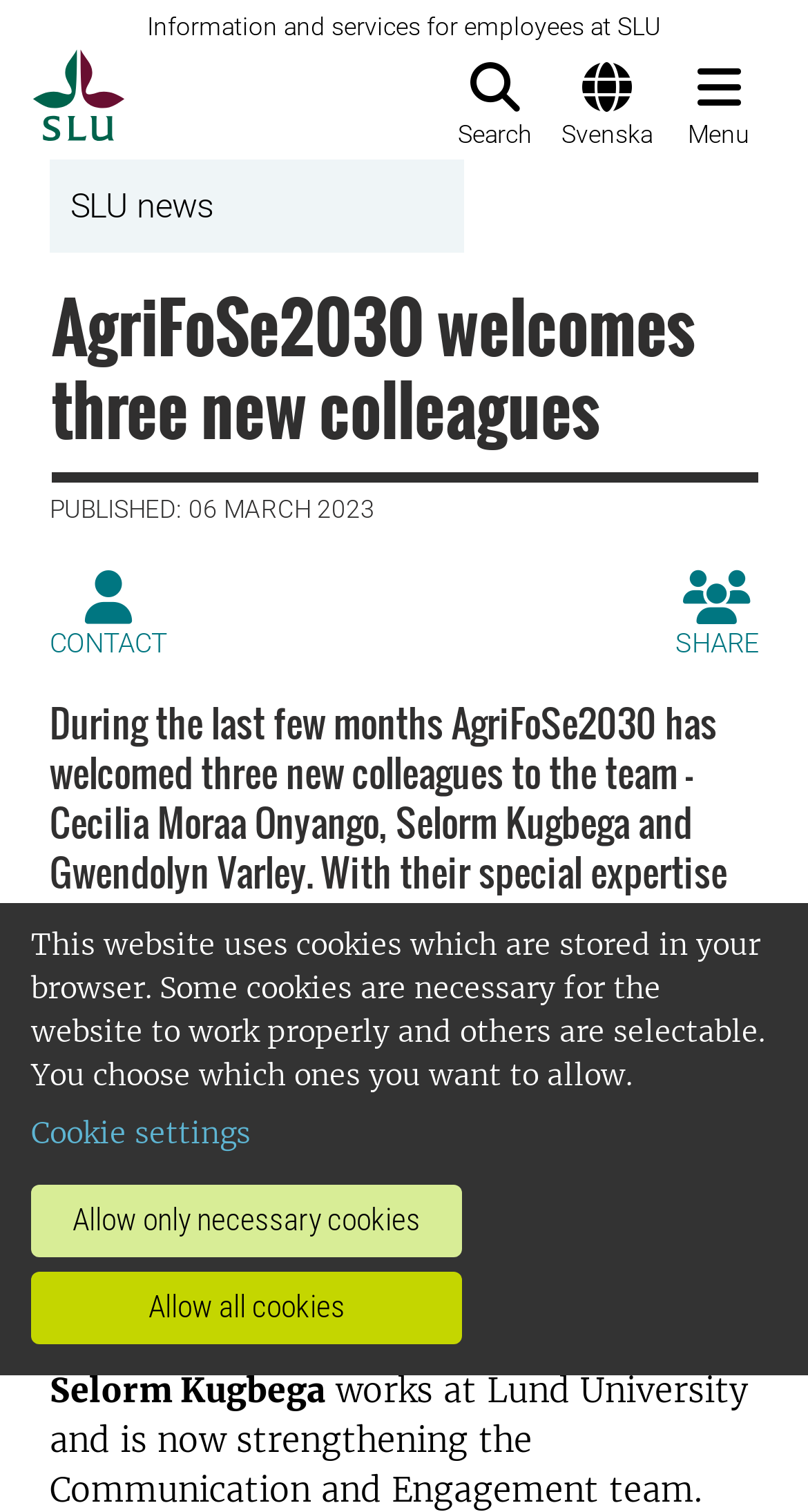Determine the bounding box coordinates for the area that needs to be clicked to fulfill this task: "Read SLU news". The coordinates must be given as four float numbers between 0 and 1, i.e., [left, top, right, bottom].

[0.087, 0.123, 0.264, 0.149]